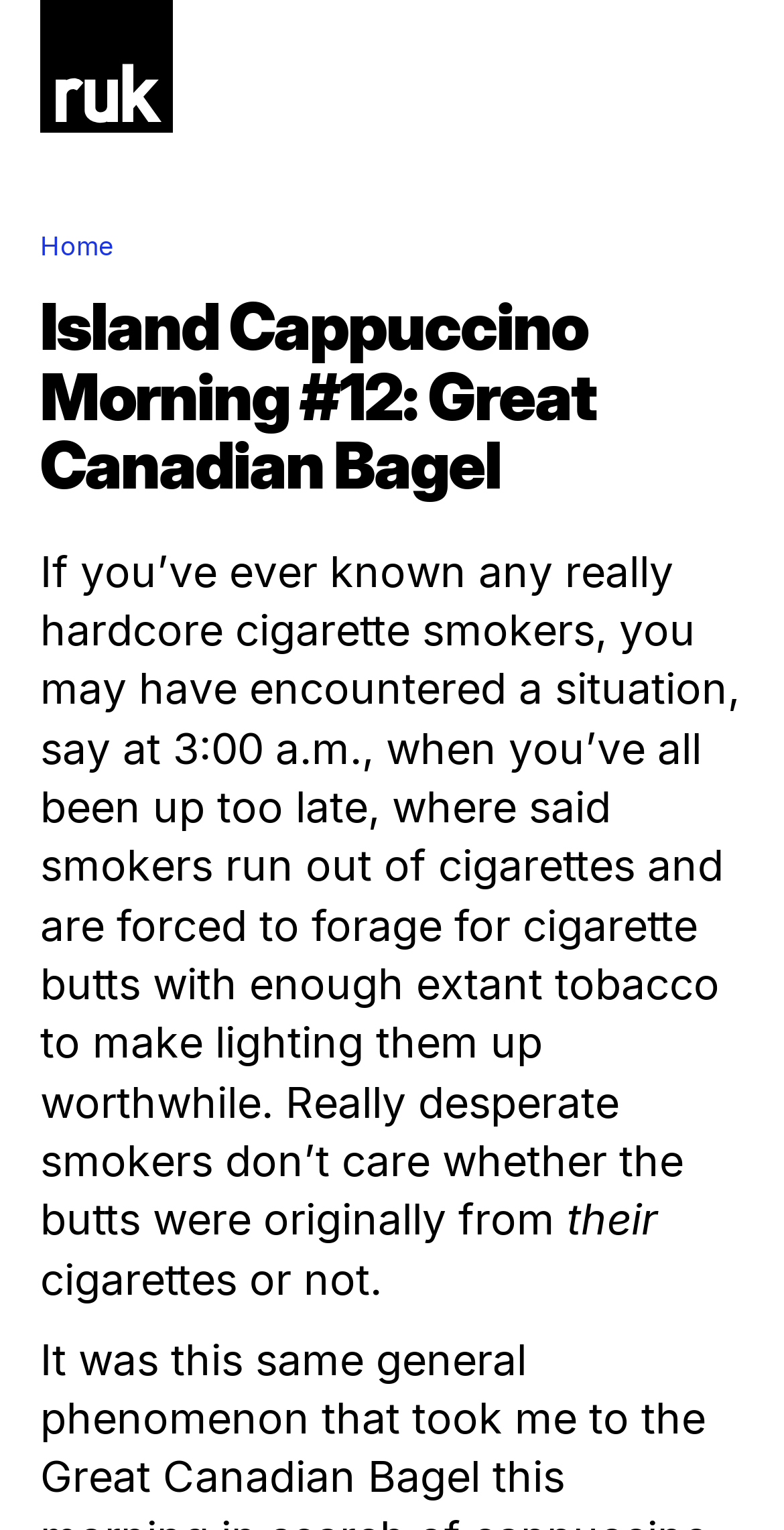What is the name of the blog?
Please respond to the question with a detailed and informative answer.

The name of the blog can be found in the top-left corner of the webpage, where it says 'ruk.ca' in a heading element.